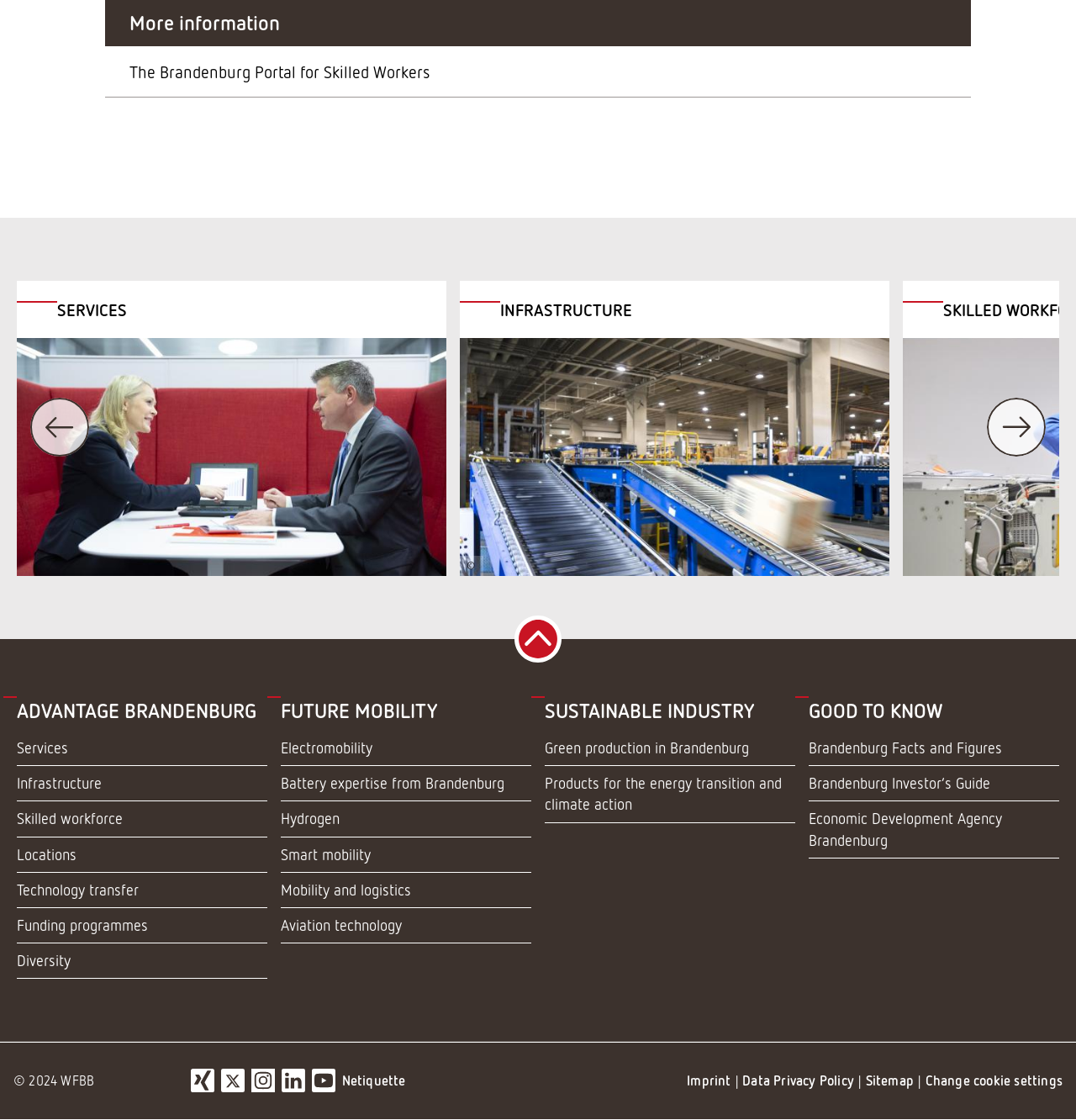Determine the bounding box coordinates for the UI element matching this description: "Brandenburg Investor’s Guide".

[0.752, 0.684, 0.984, 0.716]